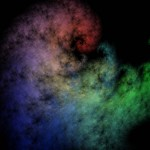Give a concise answer of one word or phrase to the question: 
Is the image suitable for use in business presentations?

Yes